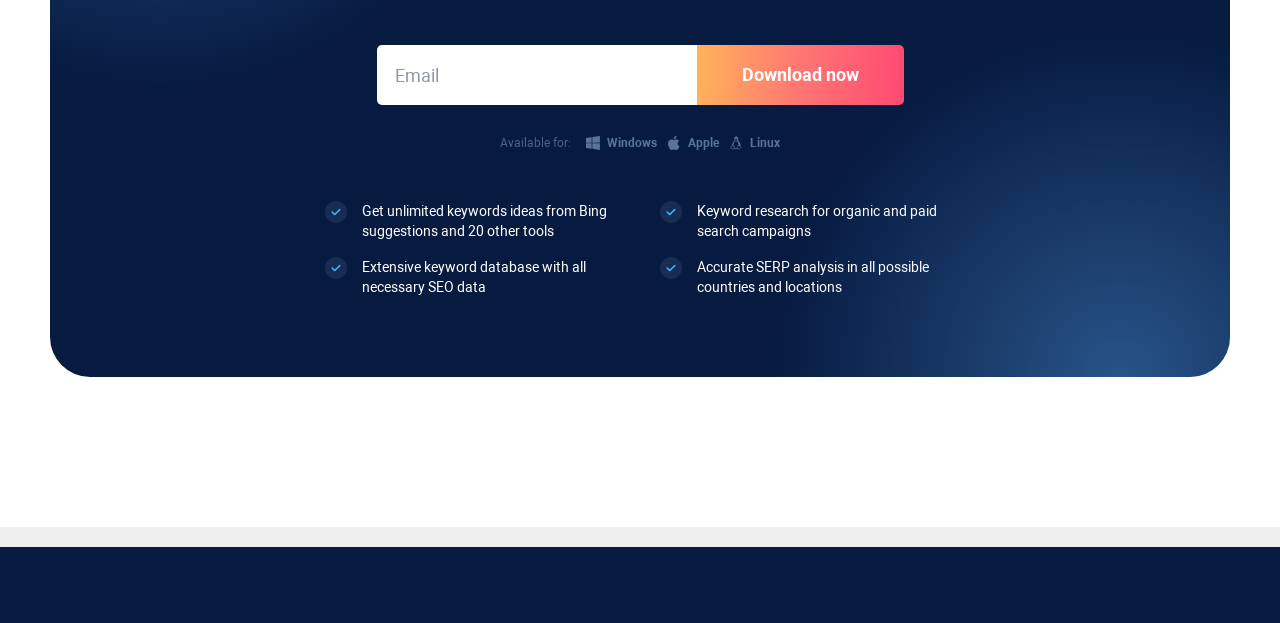Use a single word or phrase to answer the question:
What is the target audience of this software?

SEO professionals